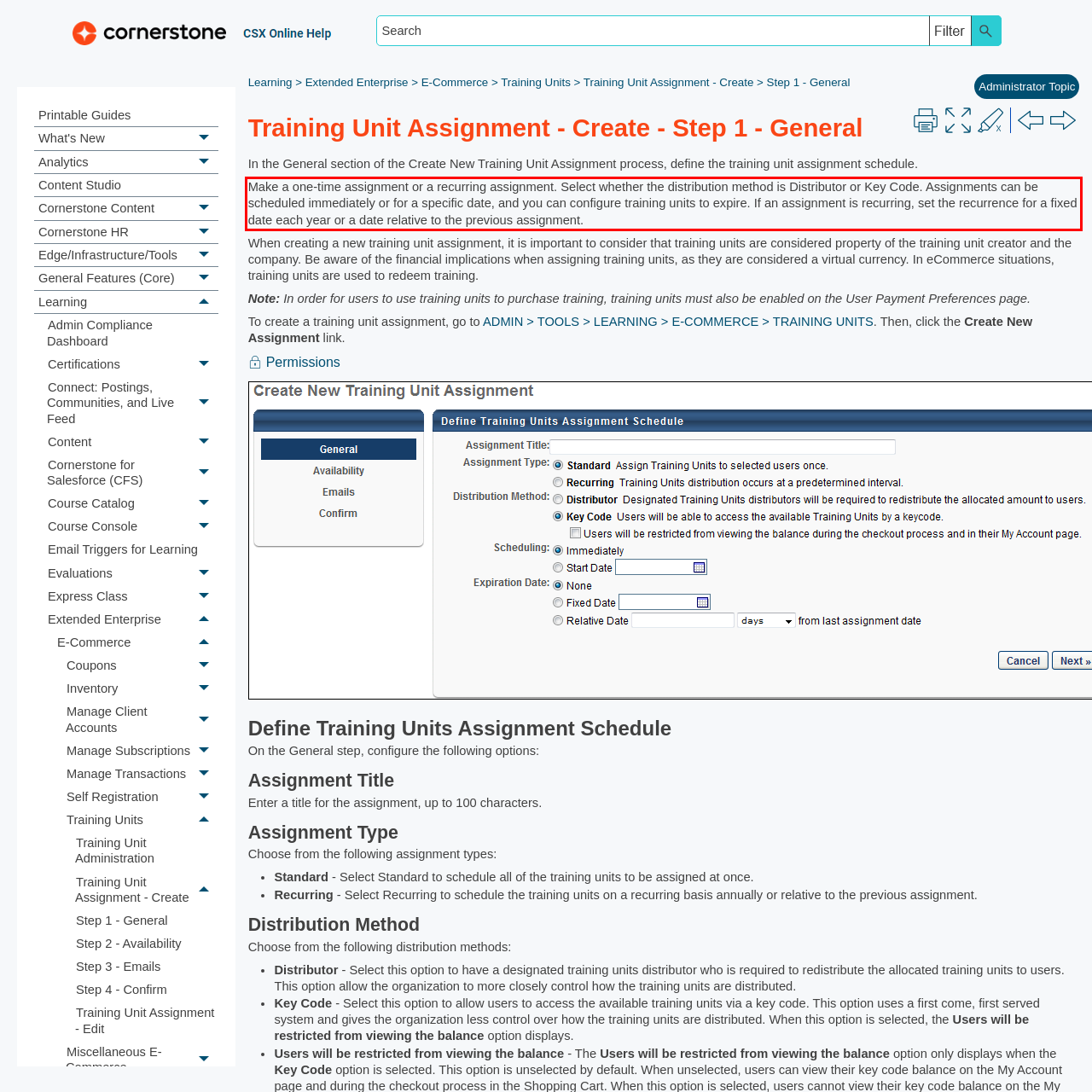Within the screenshot of the webpage, locate the red bounding box and use OCR to identify and provide the text content inside it.

Make a one-time assignment or a recurring assignment. Select whether the distribution method is Distributor or Key Code. Assignments can be scheduled immediately or for a specific date, and you can configure training units to expire. If an assignment is recurring, set the recurrence for a fixed date each year or a date relative to the previous assignment.